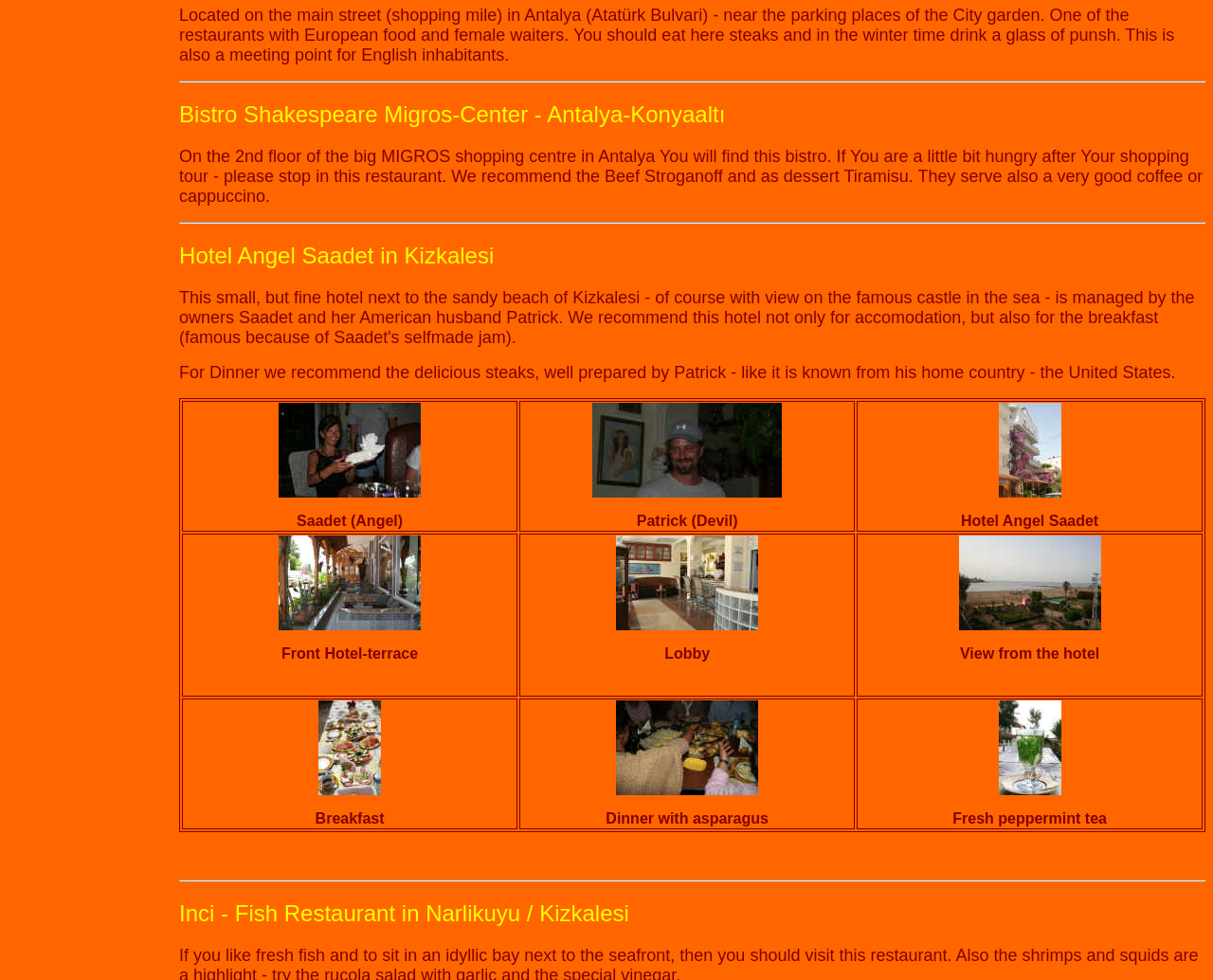What is recommended to eat at Hotel Angel Saadet?
Provide a detailed and extensive answer to the question.

According to the webpage, 'For Dinner we recommend the delicious steaks, well prepared by Patrick - like it is known from his home country - the United States.'